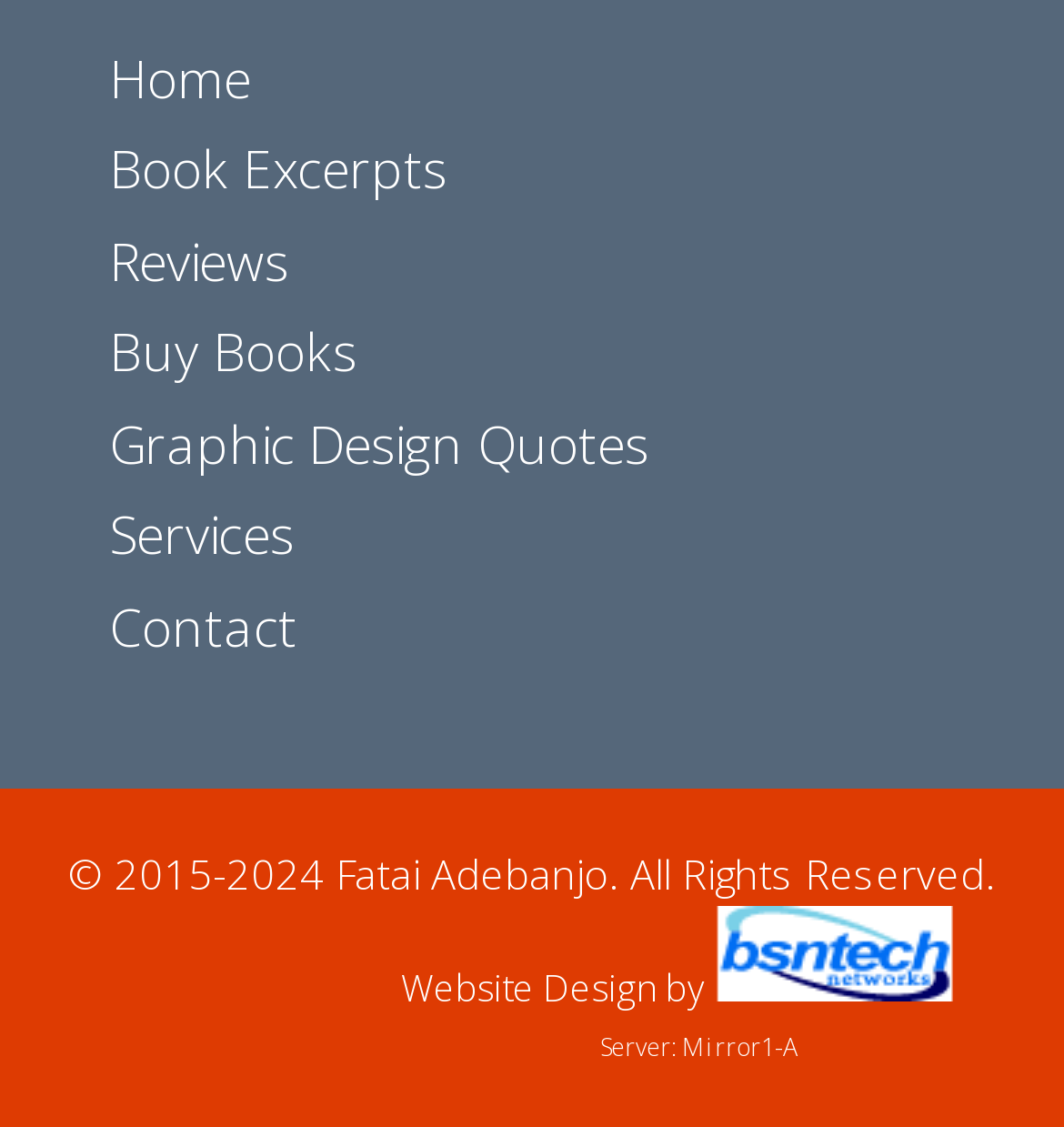From the given element description: "Buy Books", find the bounding box for the UI element. Provide the coordinates as four float numbers between 0 and 1, in the order [left, top, right, bottom].

[0.103, 0.282, 0.336, 0.345]